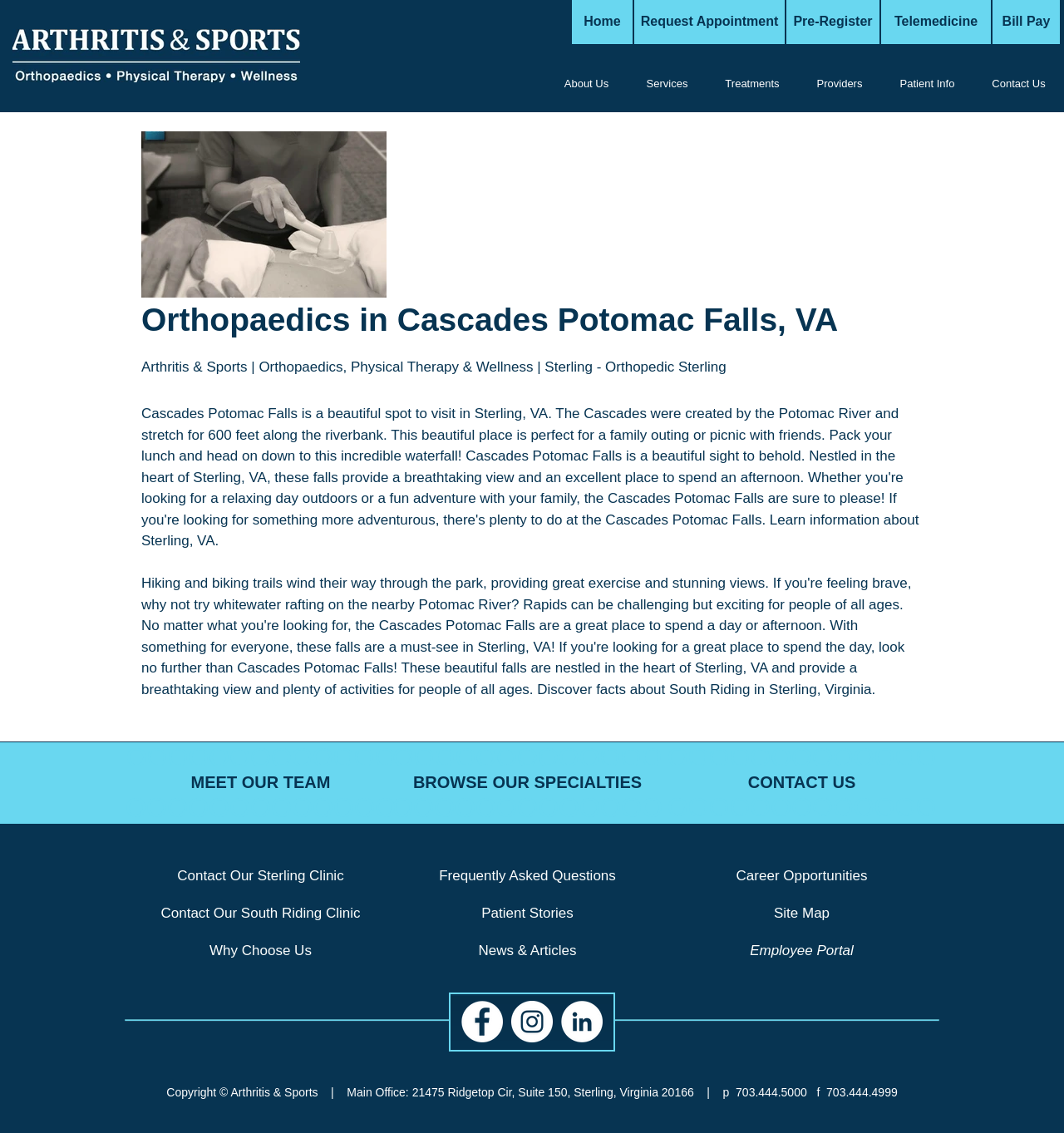Determine the bounding box coordinates of the clickable region to follow the instruction: "Contact Our Sterling Clinic".

[0.167, 0.766, 0.323, 0.78]